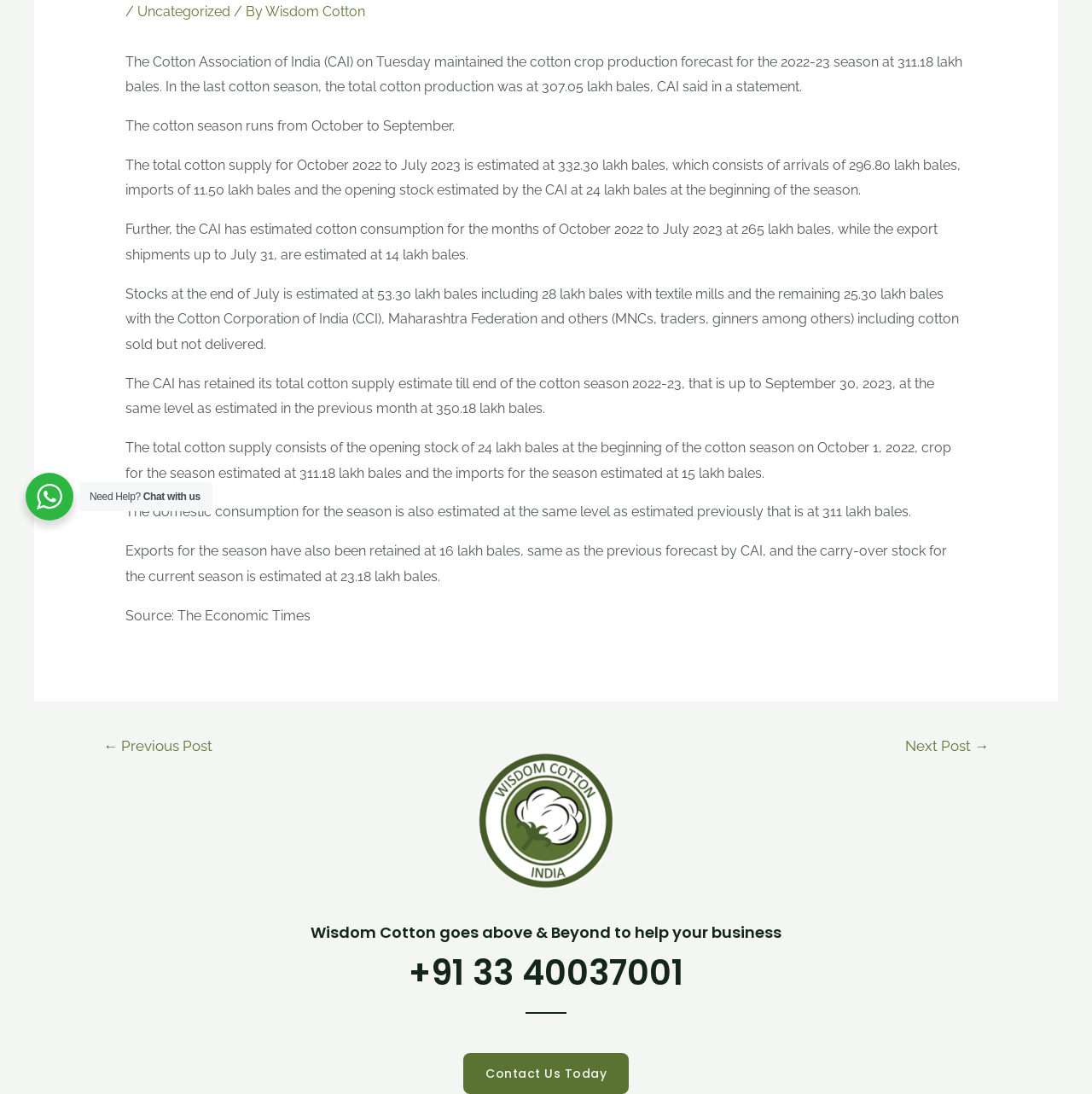Using the element description alt="Prestige Ledroit Distributing Co", predict the bounding box coordinates for the UI element. Provide the coordinates in (top-left x, top-left y, bottom-right x, bottom-right y) format with values ranging from 0 to 1.

None